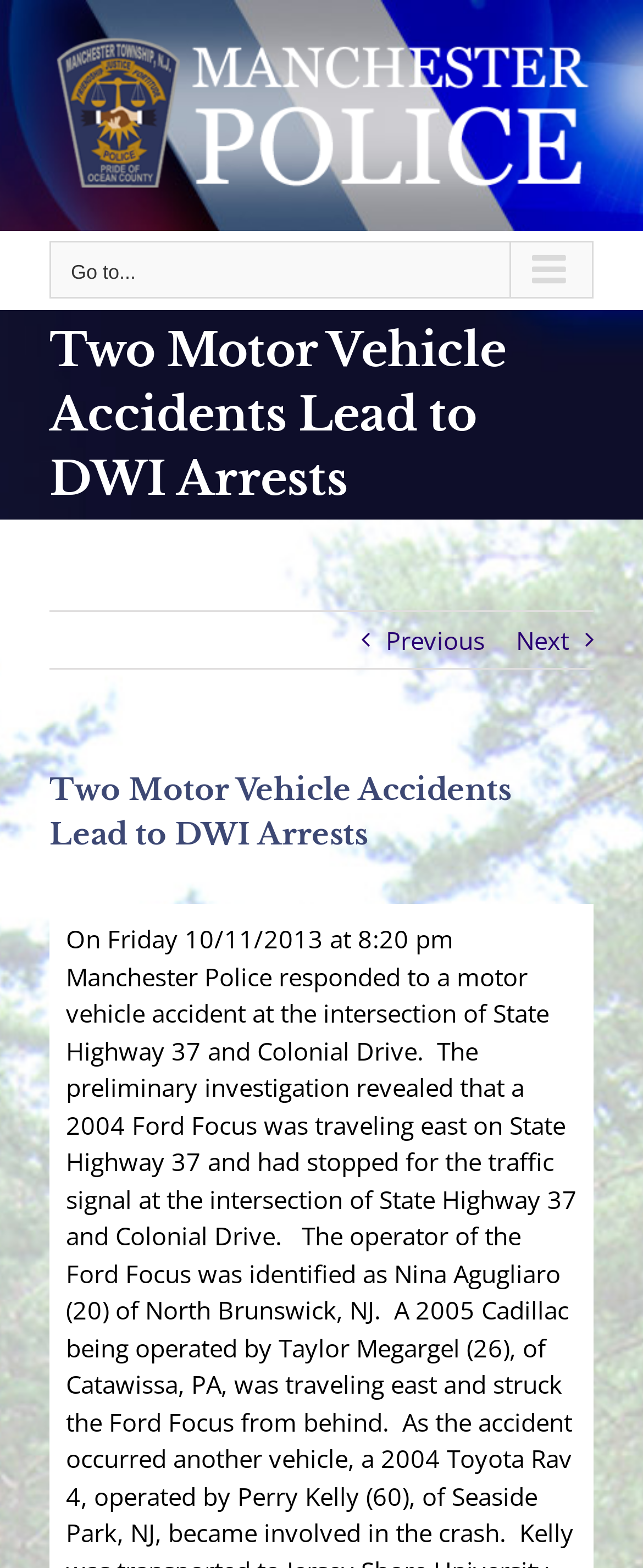Can you look at the image and give a comprehensive answer to the question:
What is the logo of the Manchester Police Department?

I found the logo by looking at the top-left corner of the webpage, where I saw a link and an image with the same bounding box coordinates, indicating that they are the same element. The text associated with this element is 'Manchester Police Department Manchester NJ Logo', which suggests that it is the logo of the Manchester Police Department.